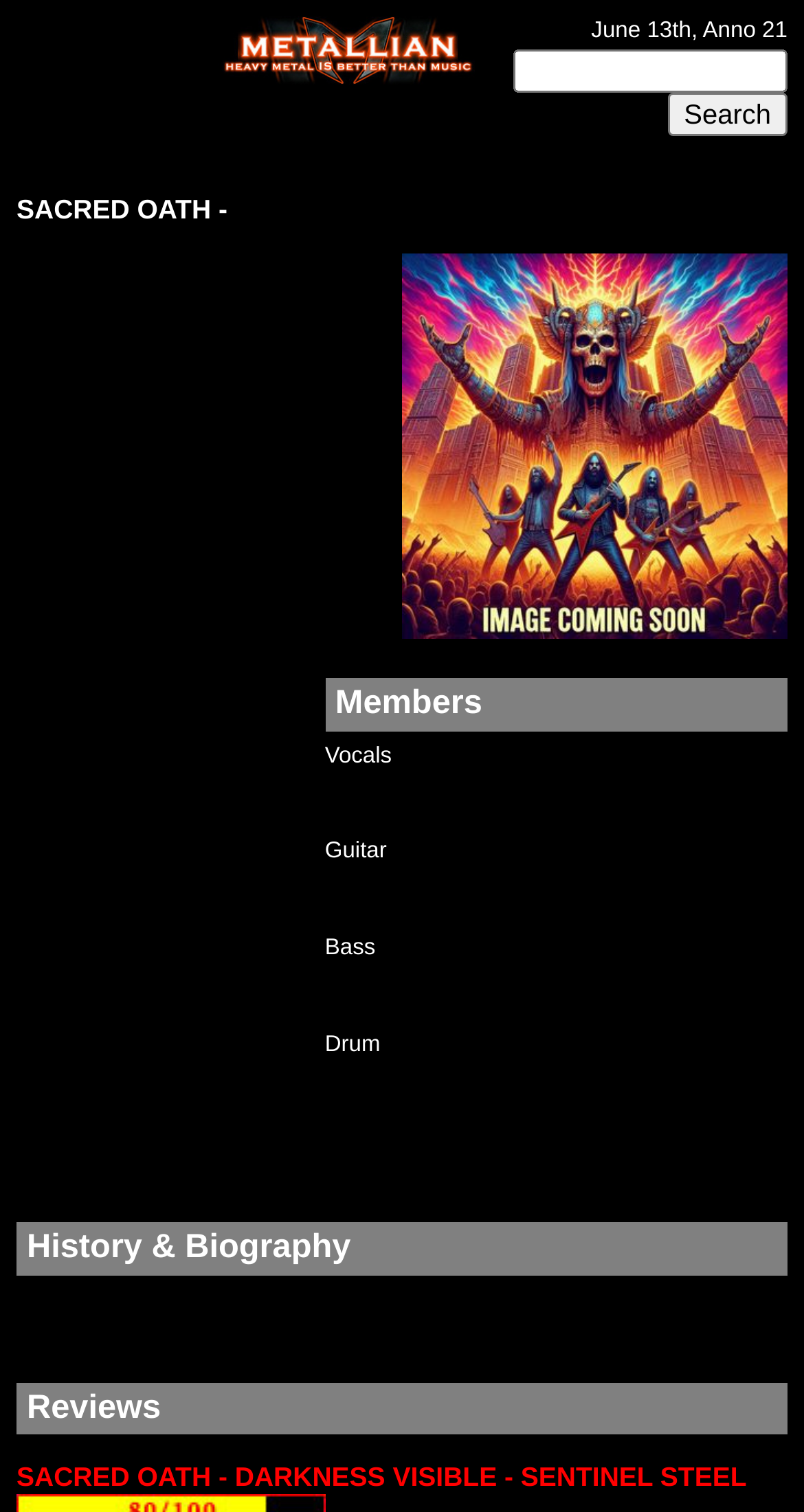What are the different sections of the webpage?
Based on the visual details in the image, please answer the question thoroughly.

The webpage can be divided into different sections, including the header section, the image section, and the members section. The header section contains the band's name, the image section contains a picture of the band, and the members section lists the band members and their roles.